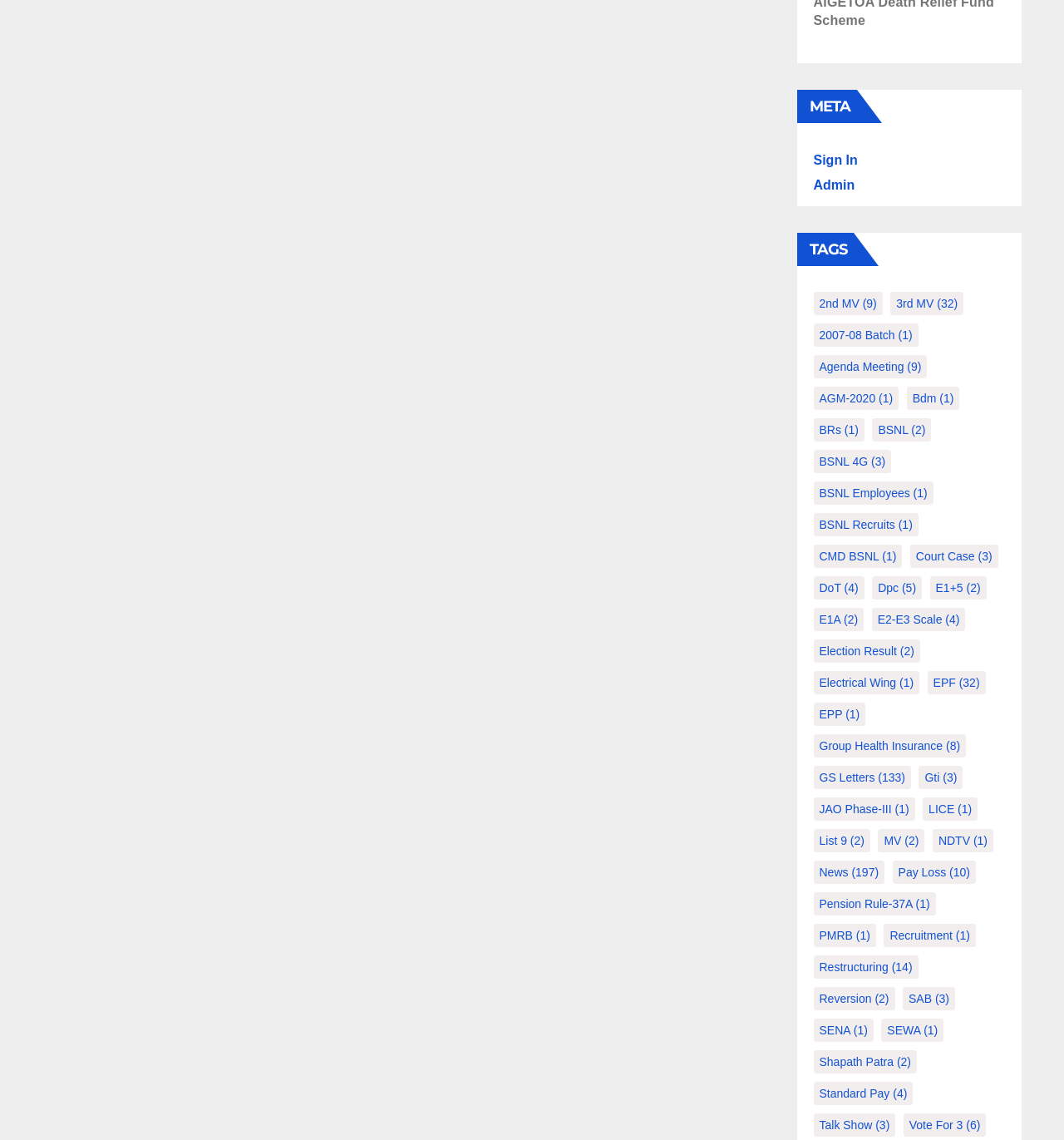Kindly determine the bounding box coordinates for the area that needs to be clicked to execute this instruction: "Browse 'BSNL 4G' items".

[0.764, 0.395, 0.838, 0.415]